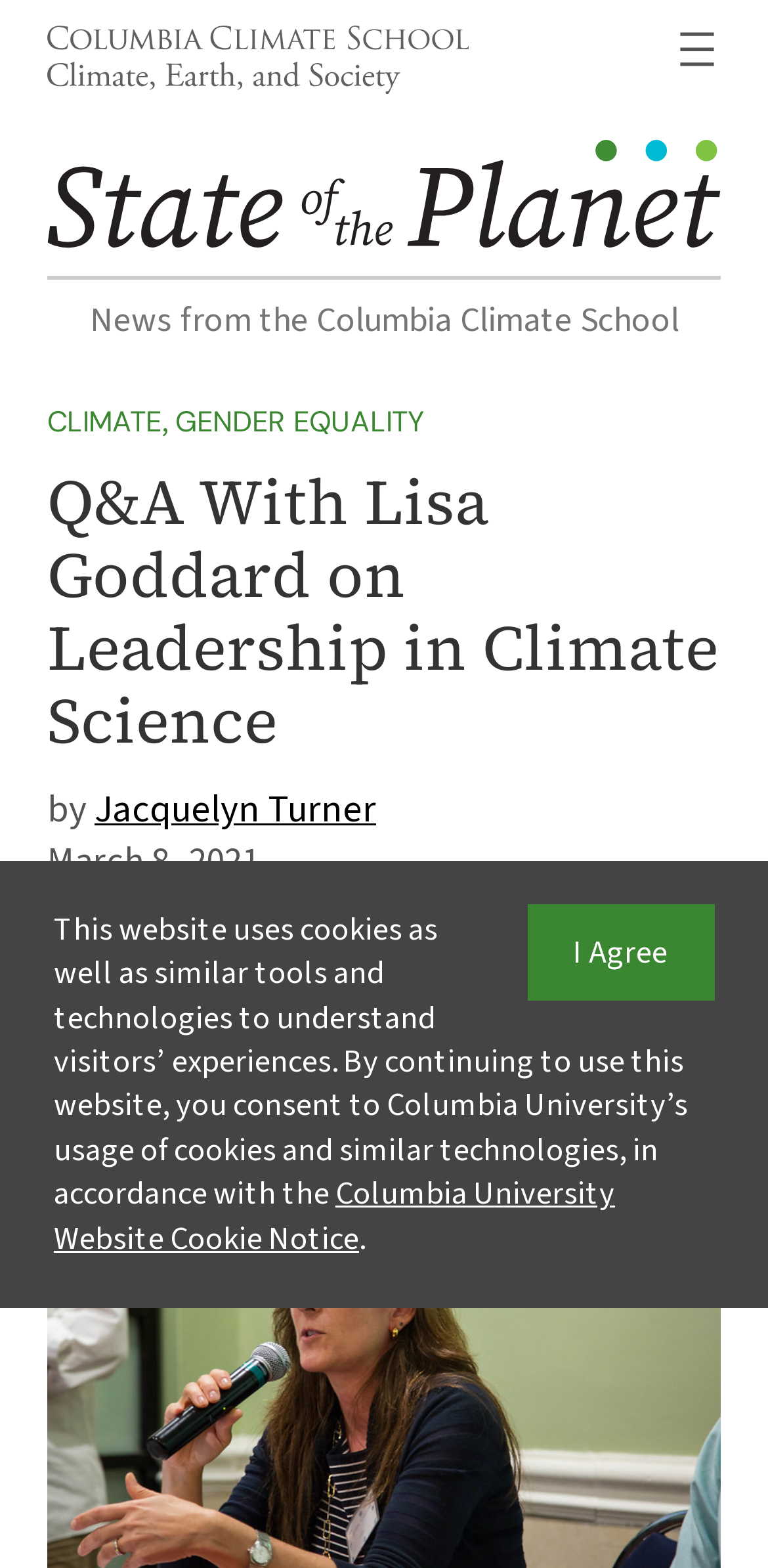Using the element description Community Foundation of Miami Township, predict the bounding box coordinates for the UI element. Provide the coordinates in (top-left x, top-left y, bottom-right x, bottom-right y) format with values ranging from 0 to 1.

None